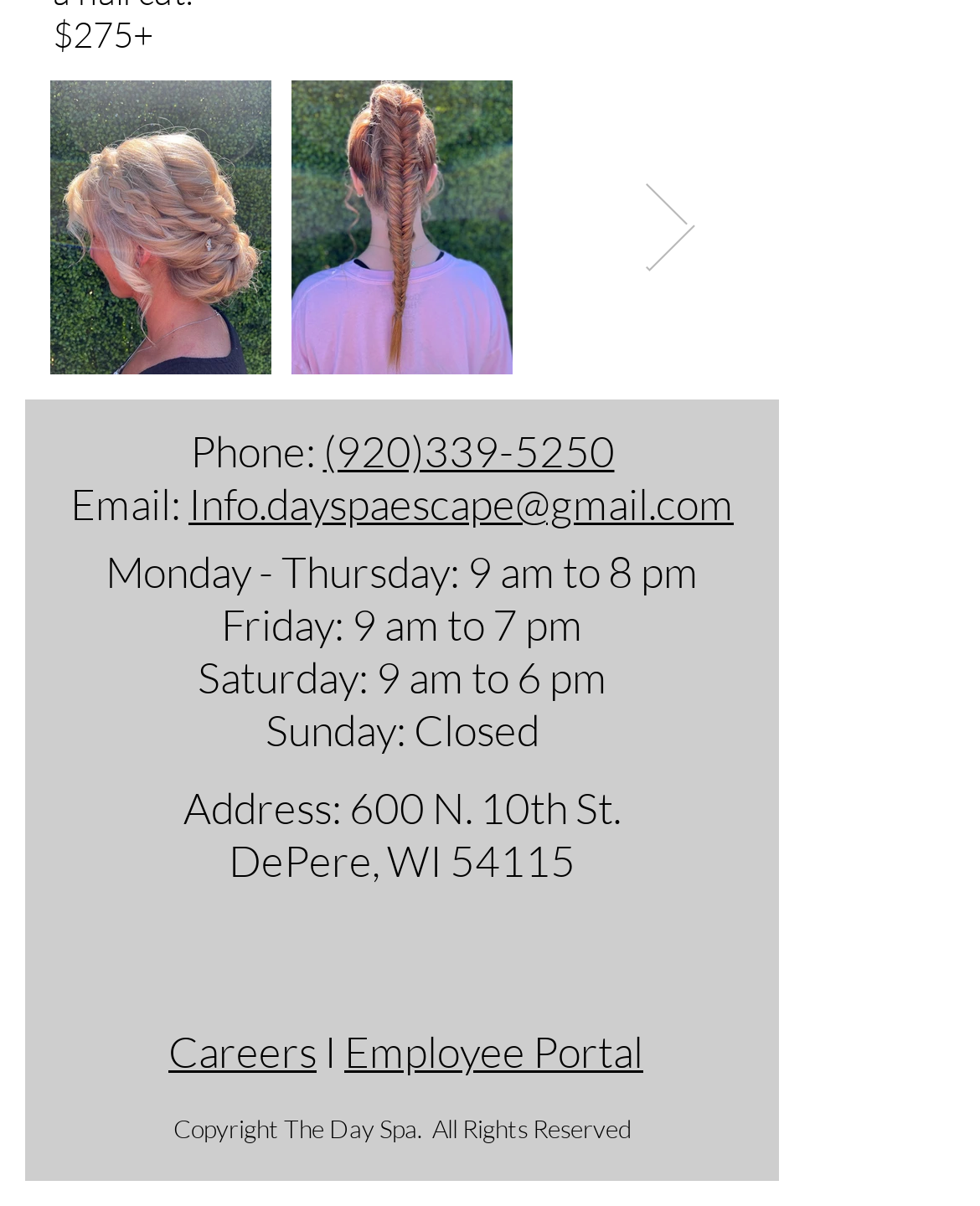Determine the bounding box coordinates of the region I should click to achieve the following instruction: "Visit Instagram page". Ensure the bounding box coordinates are four float numbers between 0 and 1, i.e., [left, top, right, bottom].

[0.3, 0.756, 0.39, 0.829]